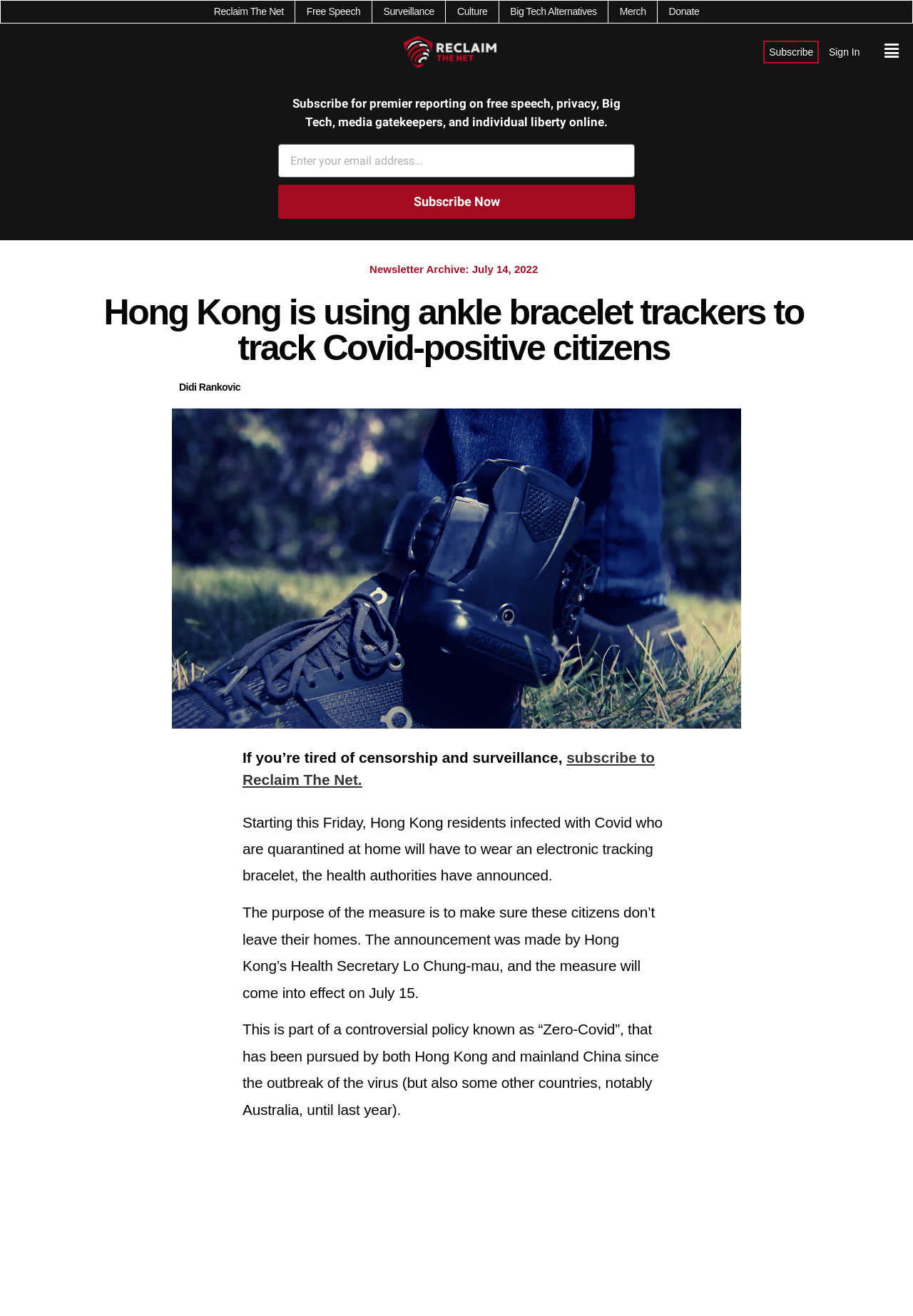What is the name of the policy pursued by Hong Kong and mainland China?
Based on the image, please offer an in-depth response to the question.

According to the webpage, the policy pursued by Hong Kong and mainland China is known as 'Zero-Covid', as mentioned in the sentence 'This is part of a controversial policy known as “Zero-Covid”, that has been pursued by both Hong Kong and mainland China since the outbreak of the virus'.